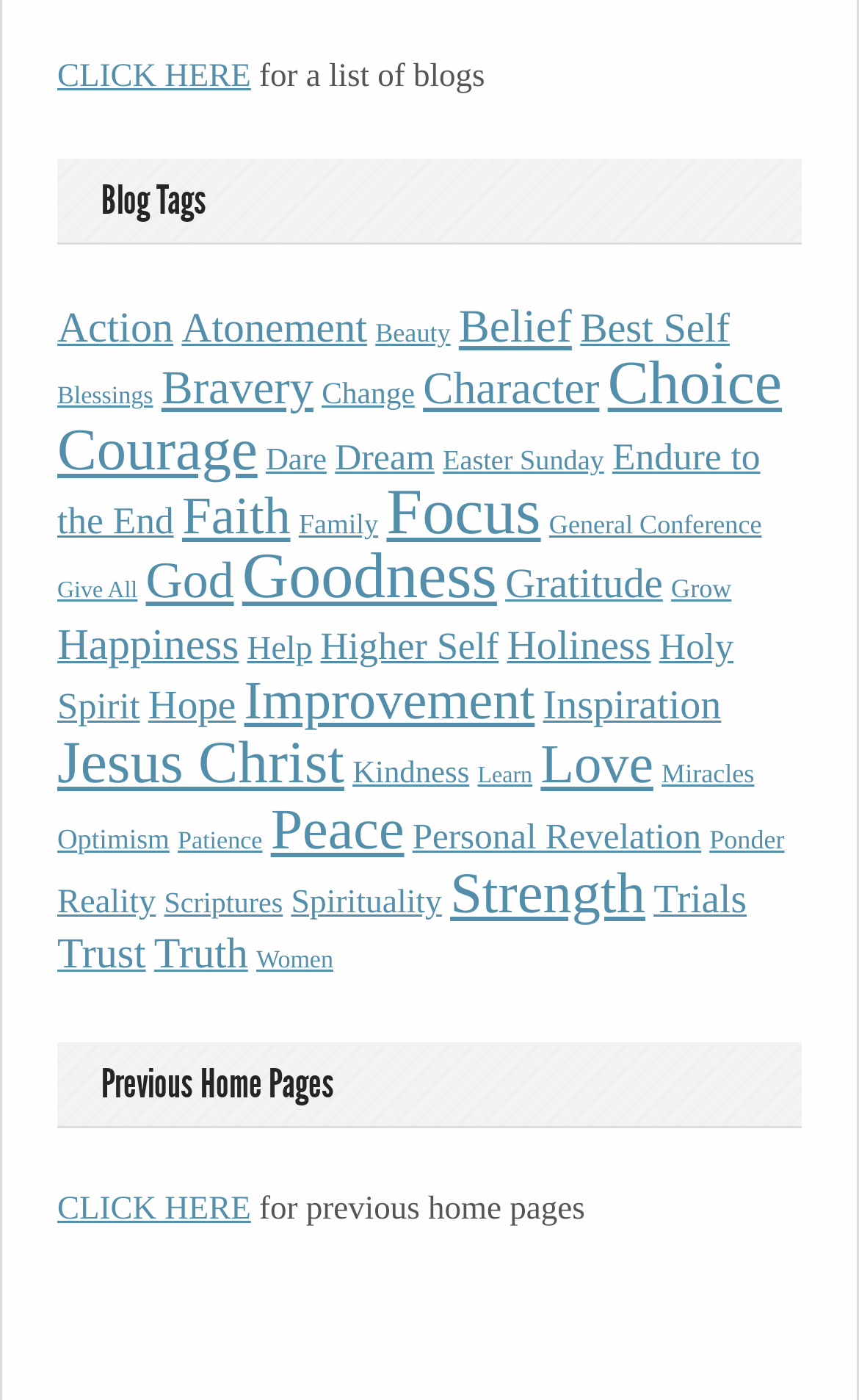Please identify the bounding box coordinates of the region to click in order to complete the task: "view blogs". The coordinates must be four float numbers between 0 and 1, specified as [left, top, right, bottom].

[0.292, 0.043, 0.565, 0.068]